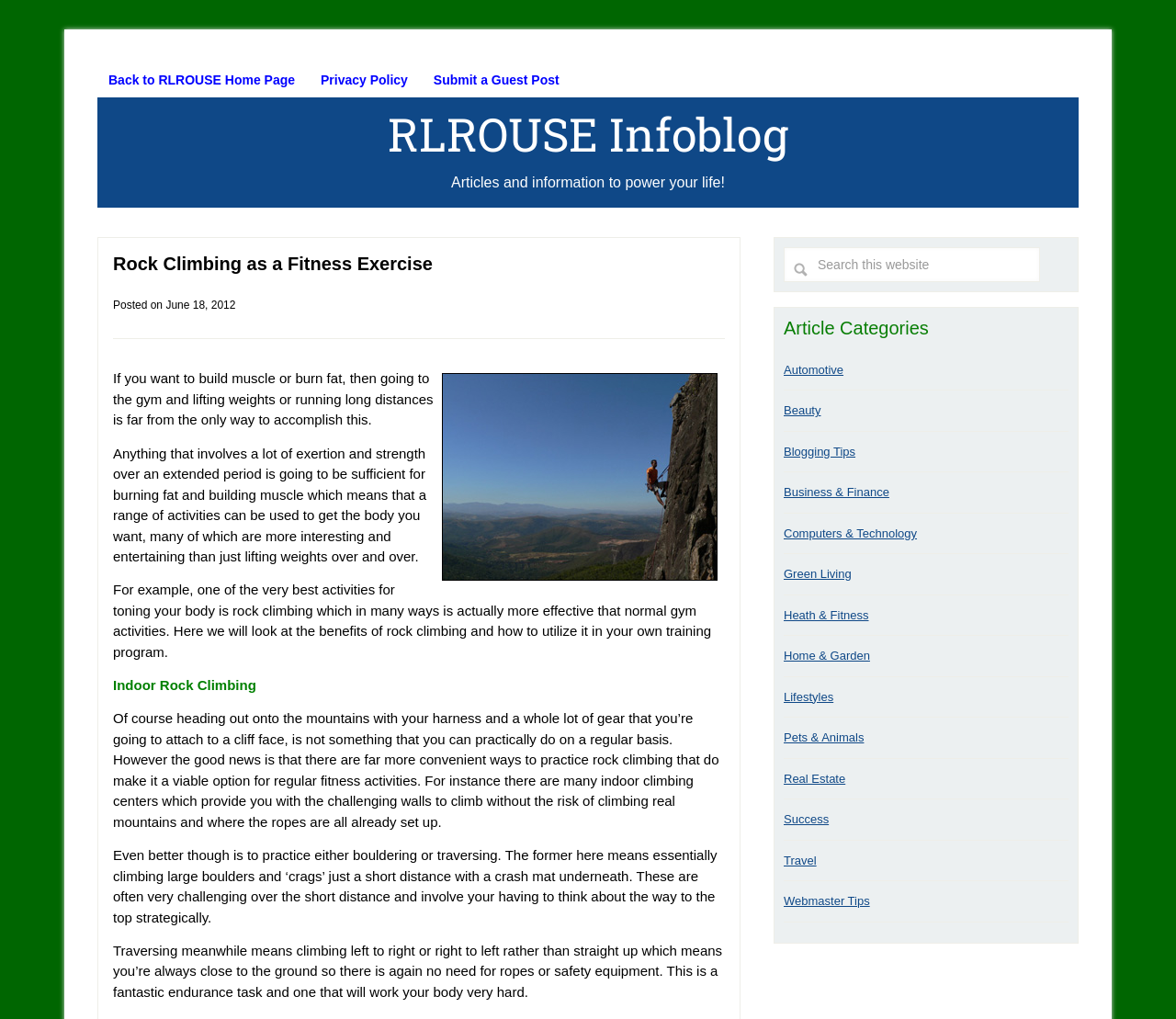Please identify the bounding box coordinates of the element I need to click to follow this instruction: "Read the article about Indoor Rock Climbing".

[0.096, 0.665, 0.218, 0.68]